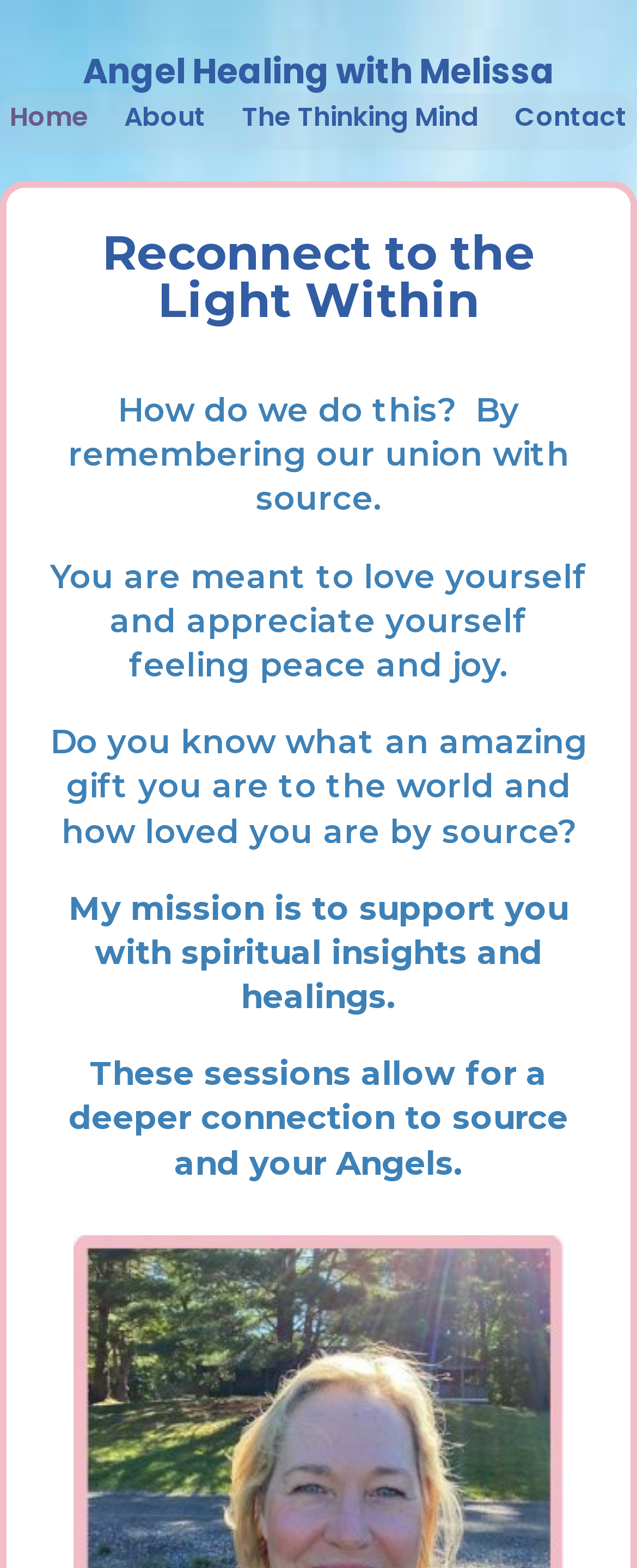What is the speaker's attitude towards the reader?
Could you please answer the question thoroughly and with as much detail as possible?

The text 'You are meant to love yourself and appreciate yourself feeling peace and joy.' and 'Do you know what an amazing gift you are to the world and how loved you are by source?' convey a loving and appreciative attitude towards the reader.